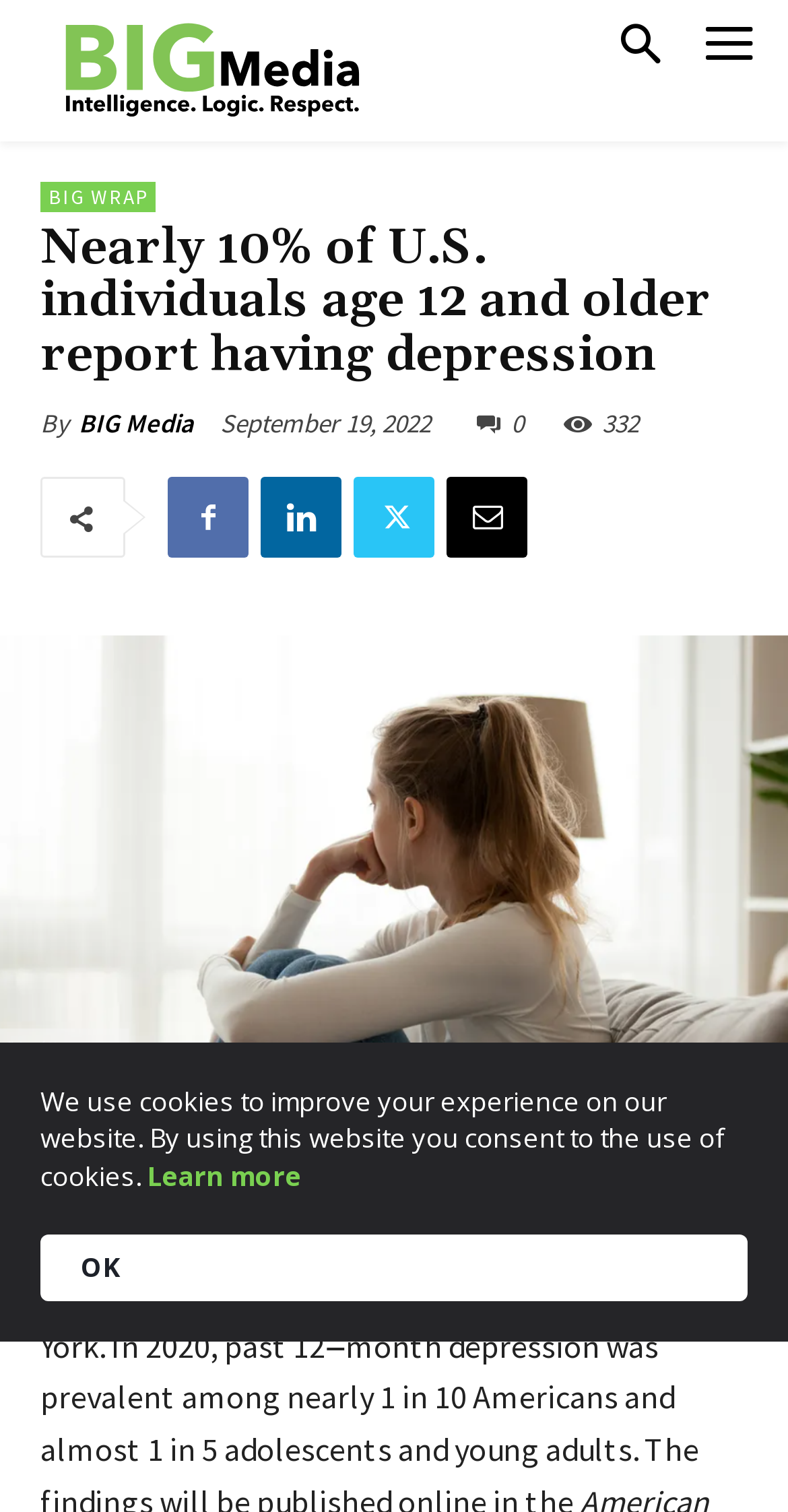Given the description of a UI element: "ting@smartyy.com", identify the bounding box coordinates of the matching element in the webpage screenshot.

None